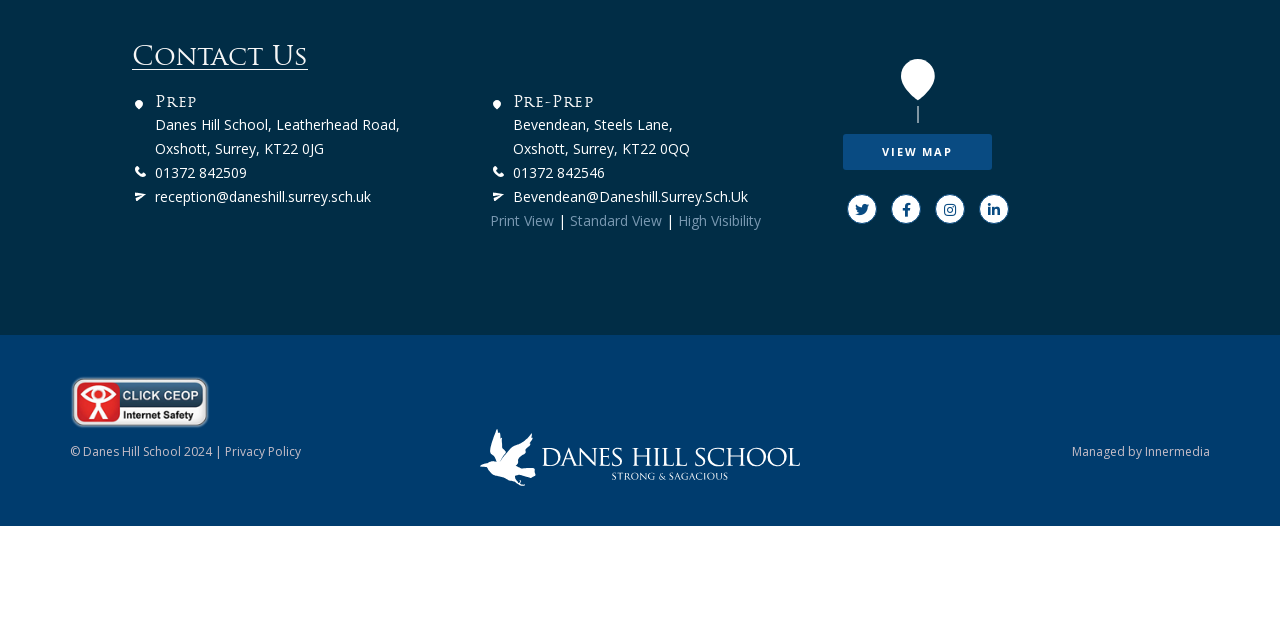Locate the bounding box of the UI element based on this description: "View Map". Provide four float numbers between 0 and 1 as [left, top, right, bottom].

[0.659, 0.209, 0.775, 0.266]